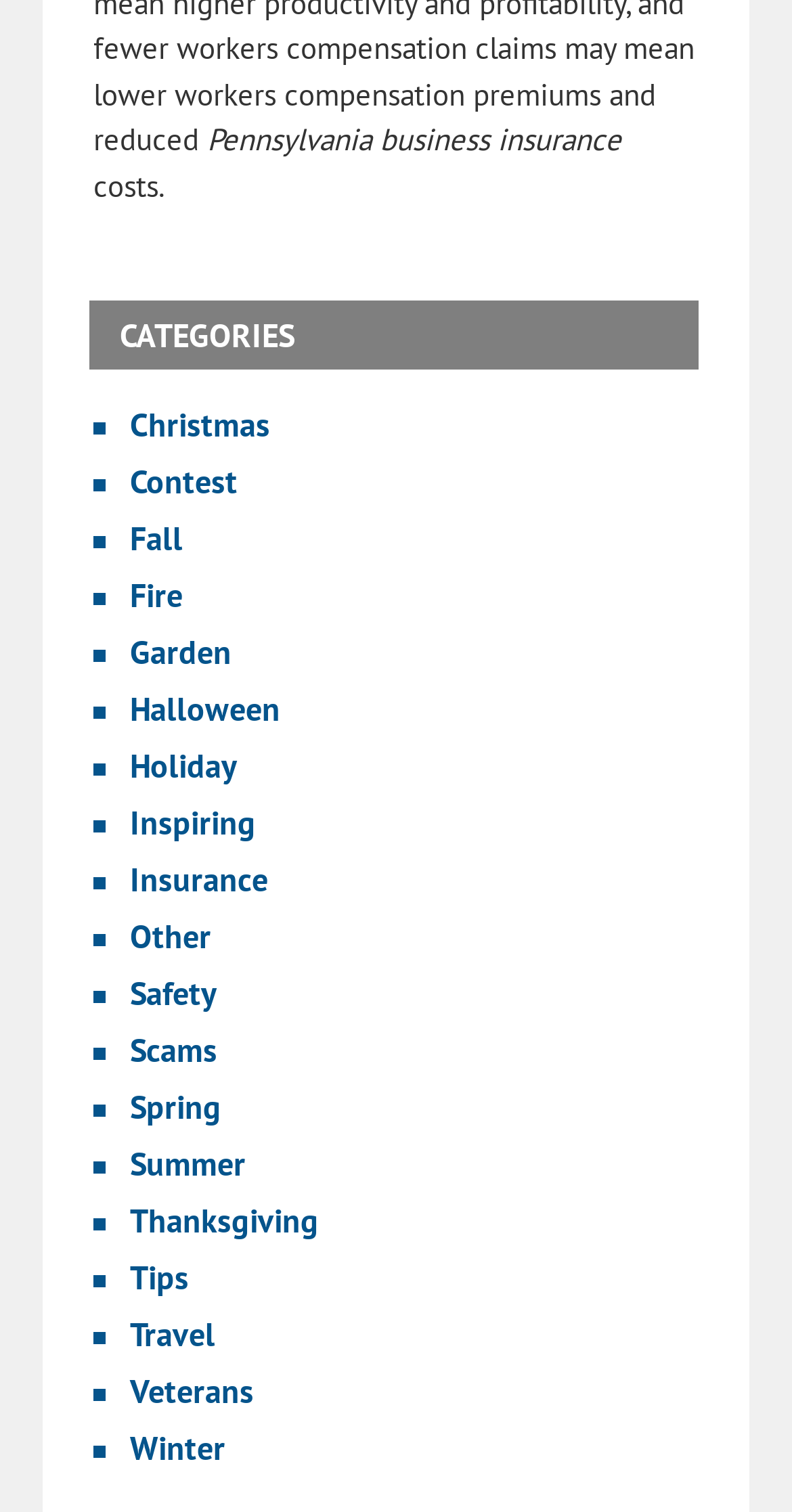Identify the bounding box coordinates of the part that should be clicked to carry out this instruction: "browse categories".

[0.113, 0.199, 0.882, 0.244]